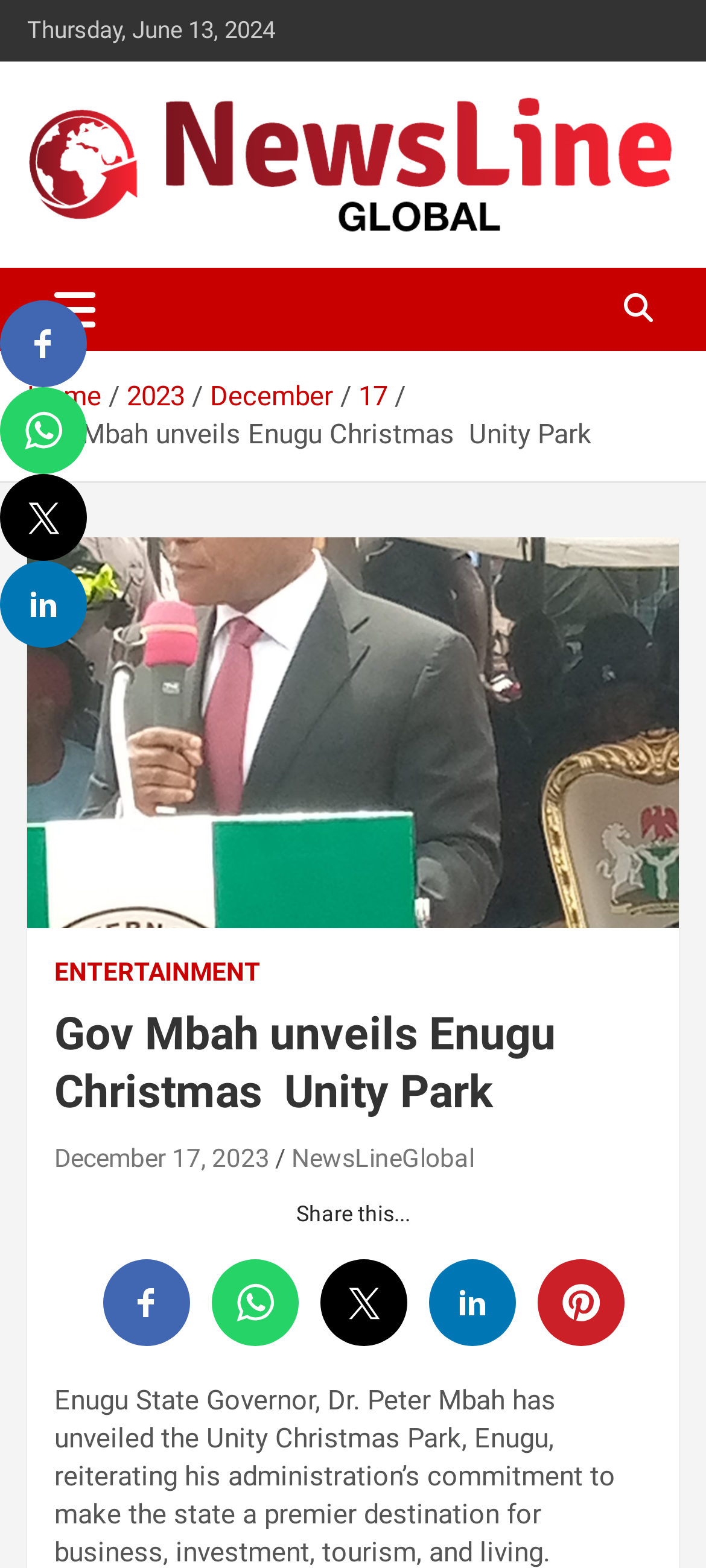Using the webpage screenshot, locate the HTML element that fits the following description and provide its bounding box: "December 17, 2023".

[0.077, 0.729, 0.382, 0.748]